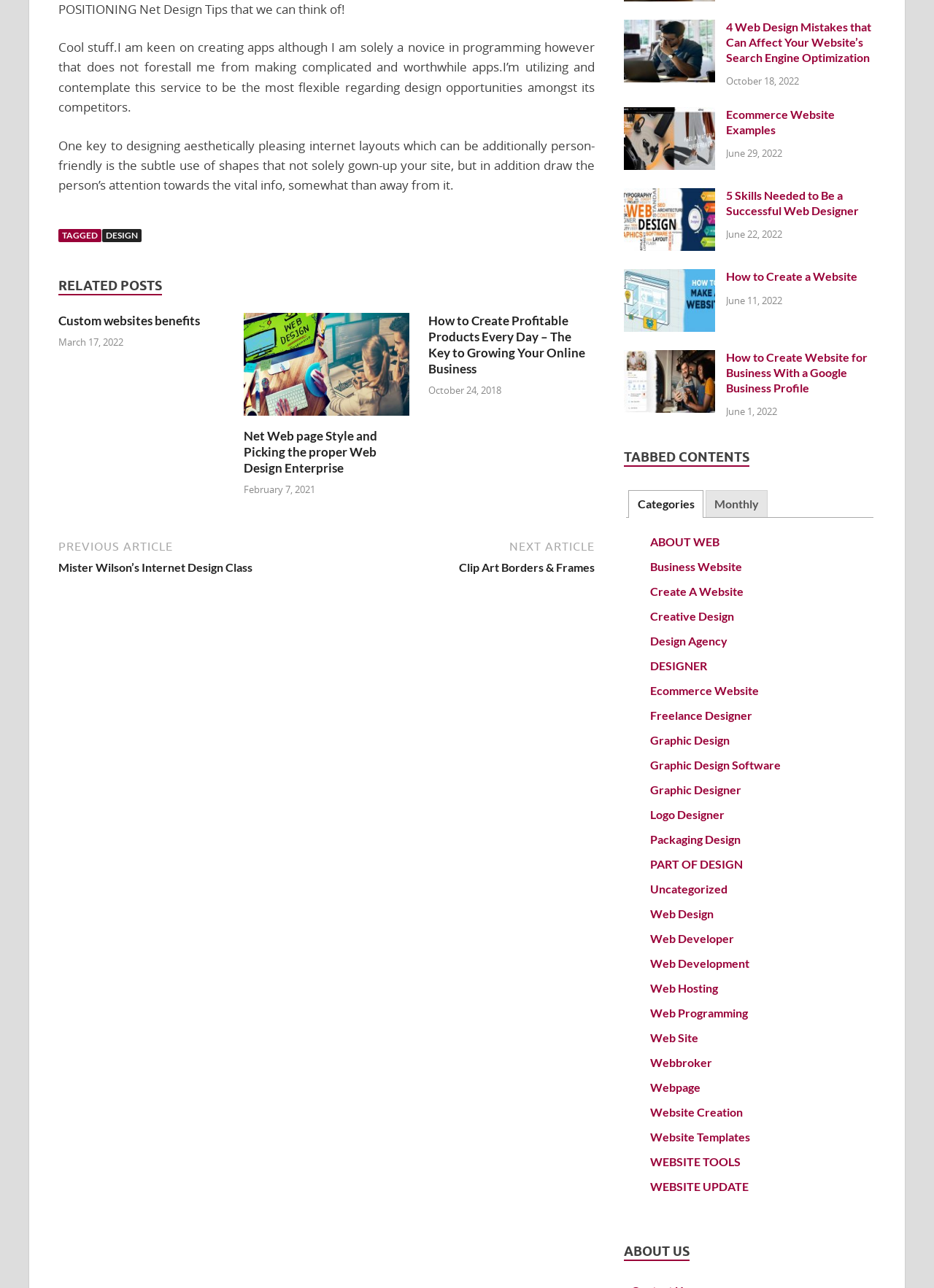Please analyze the image and provide a thorough answer to the question:
What is the category of the link 'Ecommerce Website Examples'?

The link 'Ecommerce Website Examples' is categorized under web design, as it is related to designing and creating ecommerce websites, which is a subtopic of web design.